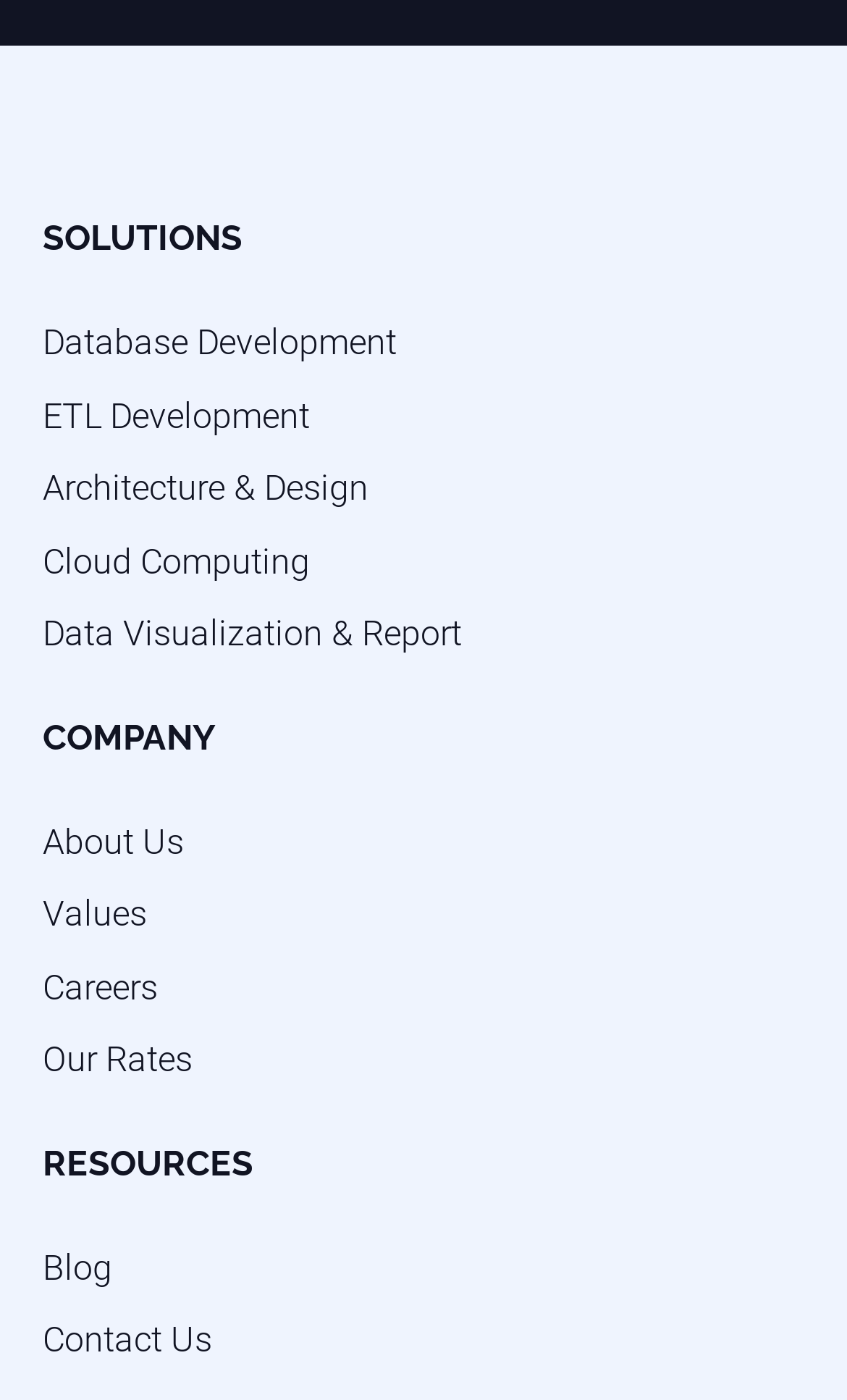Please indicate the bounding box coordinates for the clickable area to complete the following task: "Read the blog". The coordinates should be specified as four float numbers between 0 and 1, i.e., [left, top, right, bottom].

[0.05, 0.89, 0.132, 0.92]